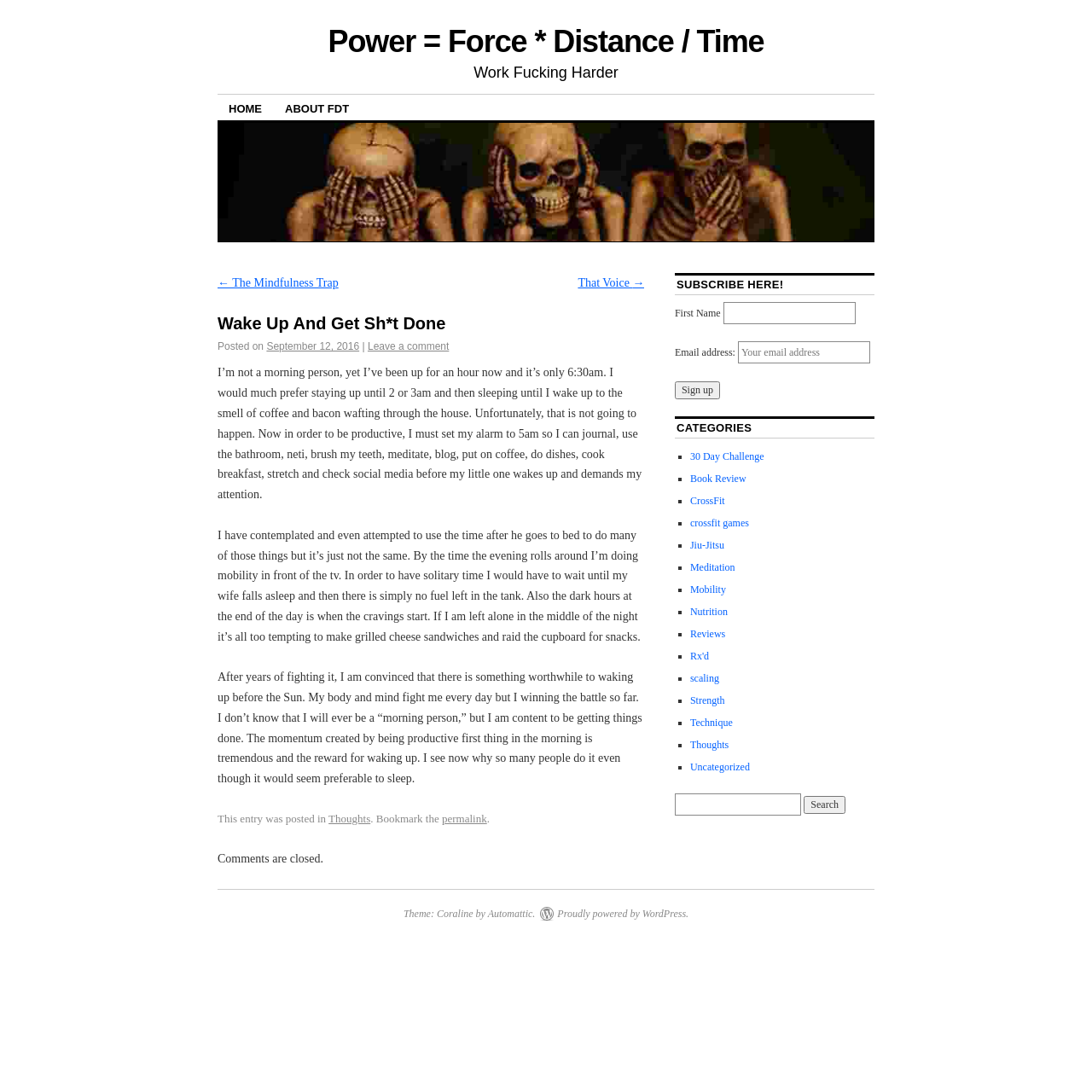Determine the bounding box for the described HTML element: "Meditation". Ensure the coordinates are four float numbers between 0 and 1 in the format [left, top, right, bottom].

[0.632, 0.514, 0.673, 0.525]